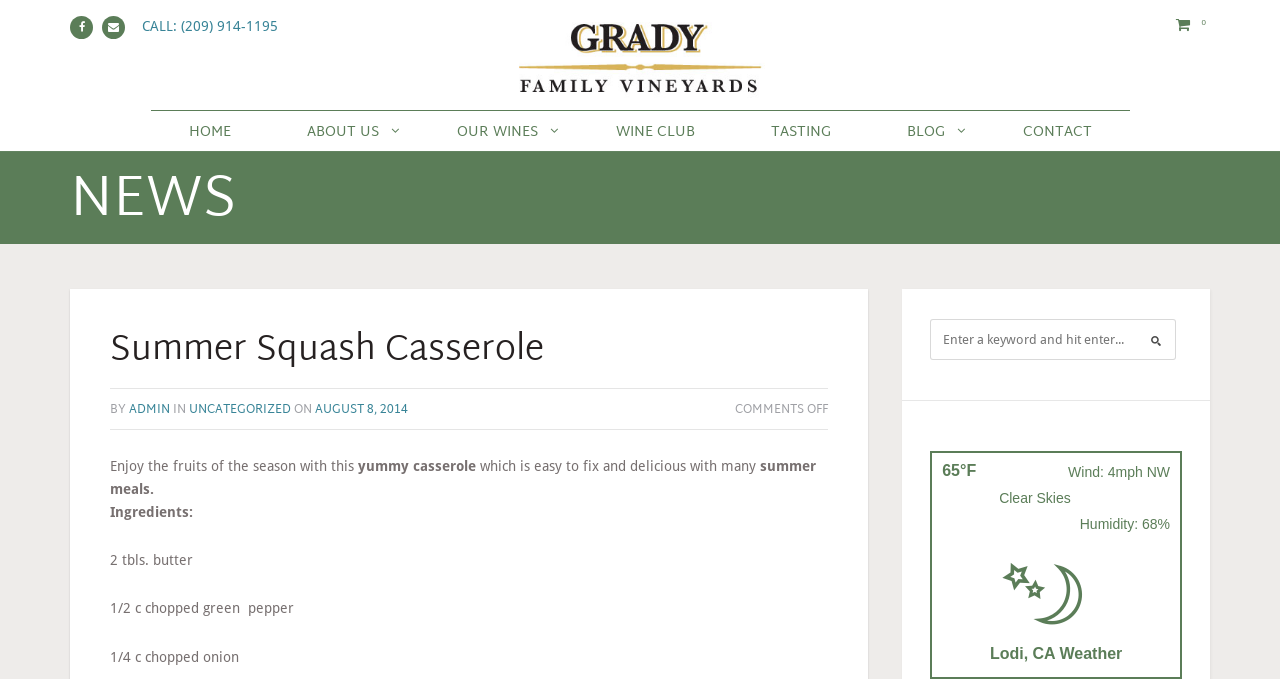Locate the bounding box coordinates of the element I should click to achieve the following instruction: "Call the phone number".

[0.102, 0.027, 0.217, 0.05]